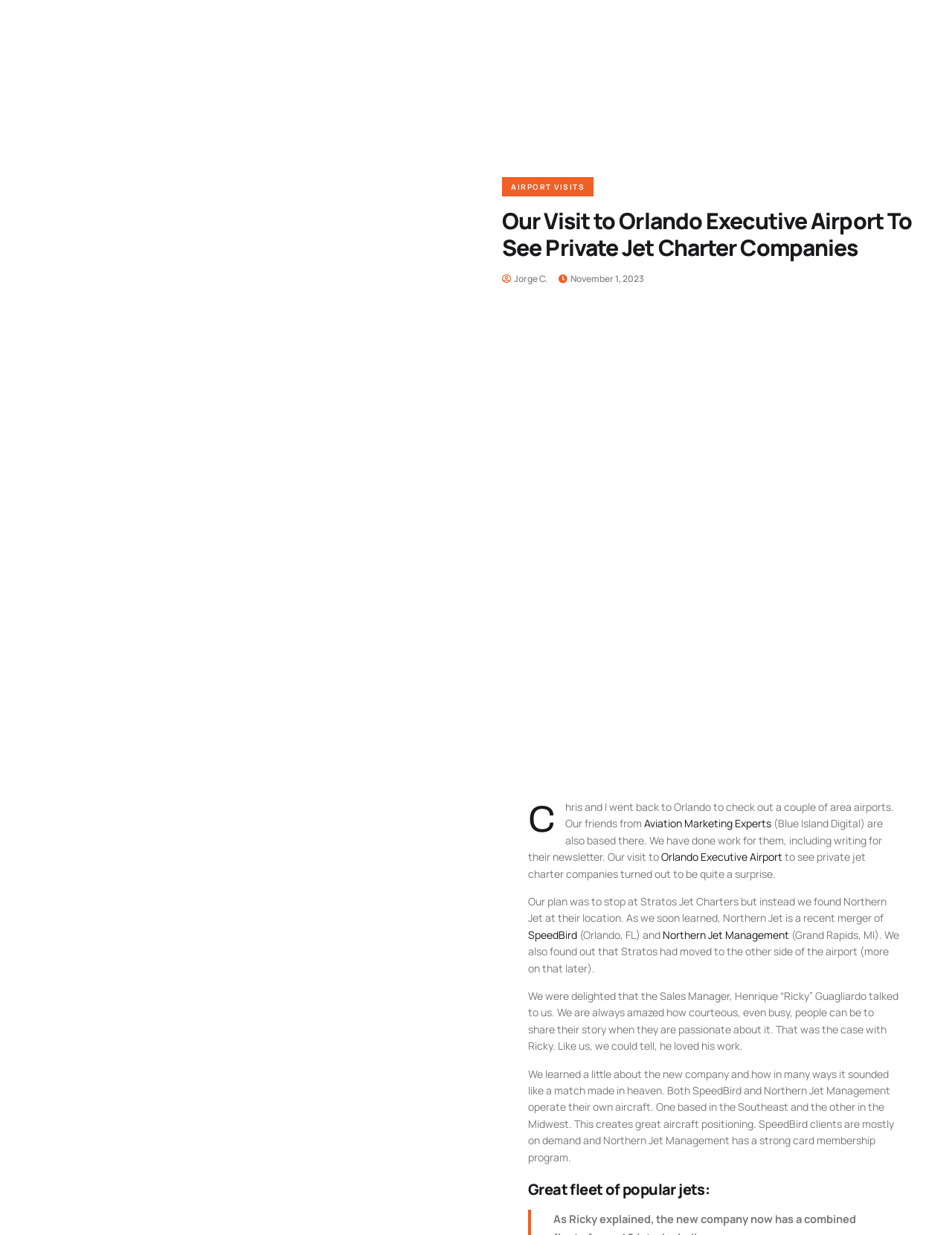Using the elements shown in the image, answer the question comprehensively: What is the name of the airport visited?

The answer can be found in the text 'Our visit to Orlando Executive Airport to see private jet charter companies turned out to be quite a surprise.' which indicates that the authors visited the Orlando Executive Airport.